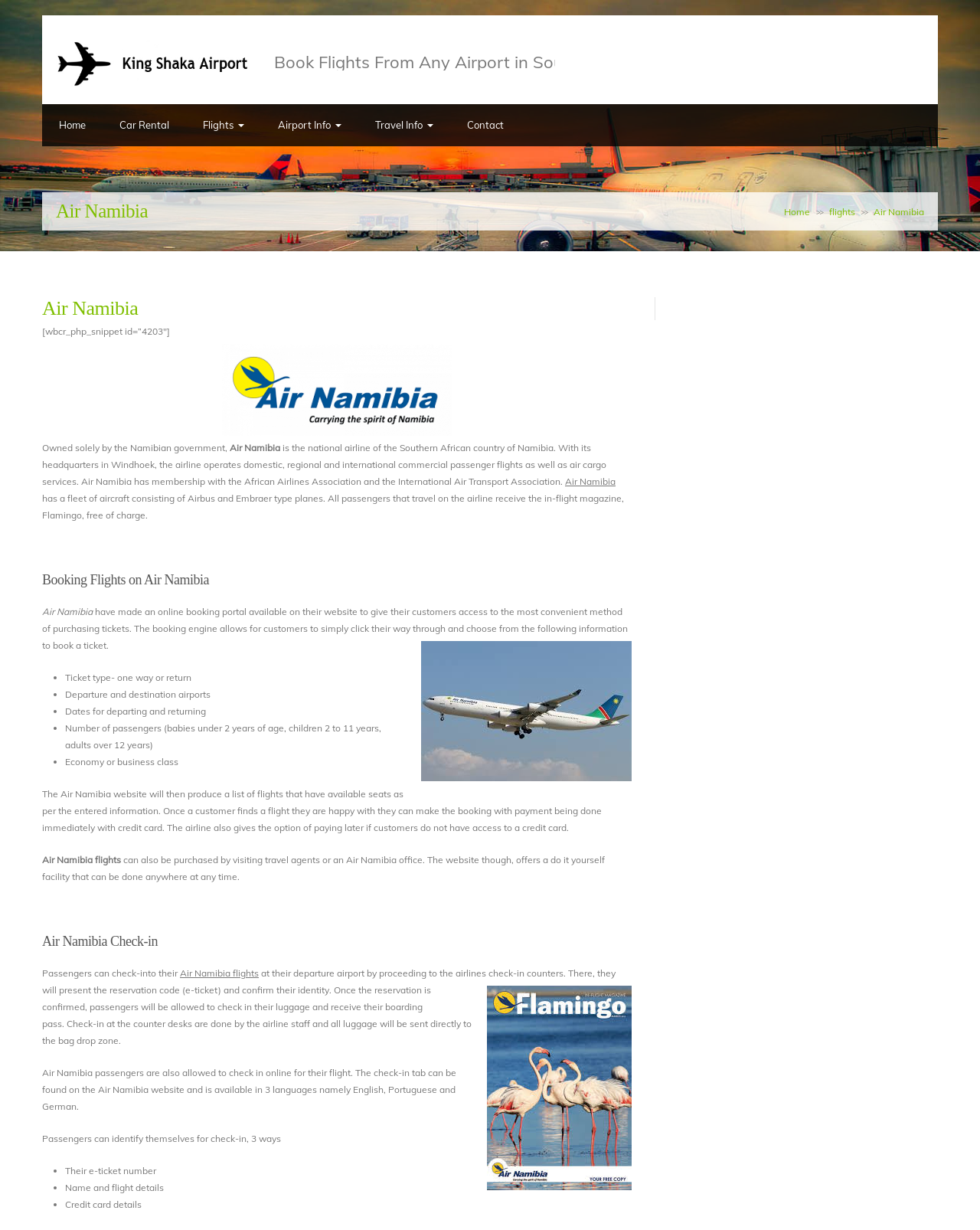Find the bounding box coordinates of the clickable region needed to perform the following instruction: "Click on 'Check-in'". The coordinates should be provided as four float numbers between 0 and 1, i.e., [left, top, right, bottom].

[0.043, 0.758, 0.645, 0.772]